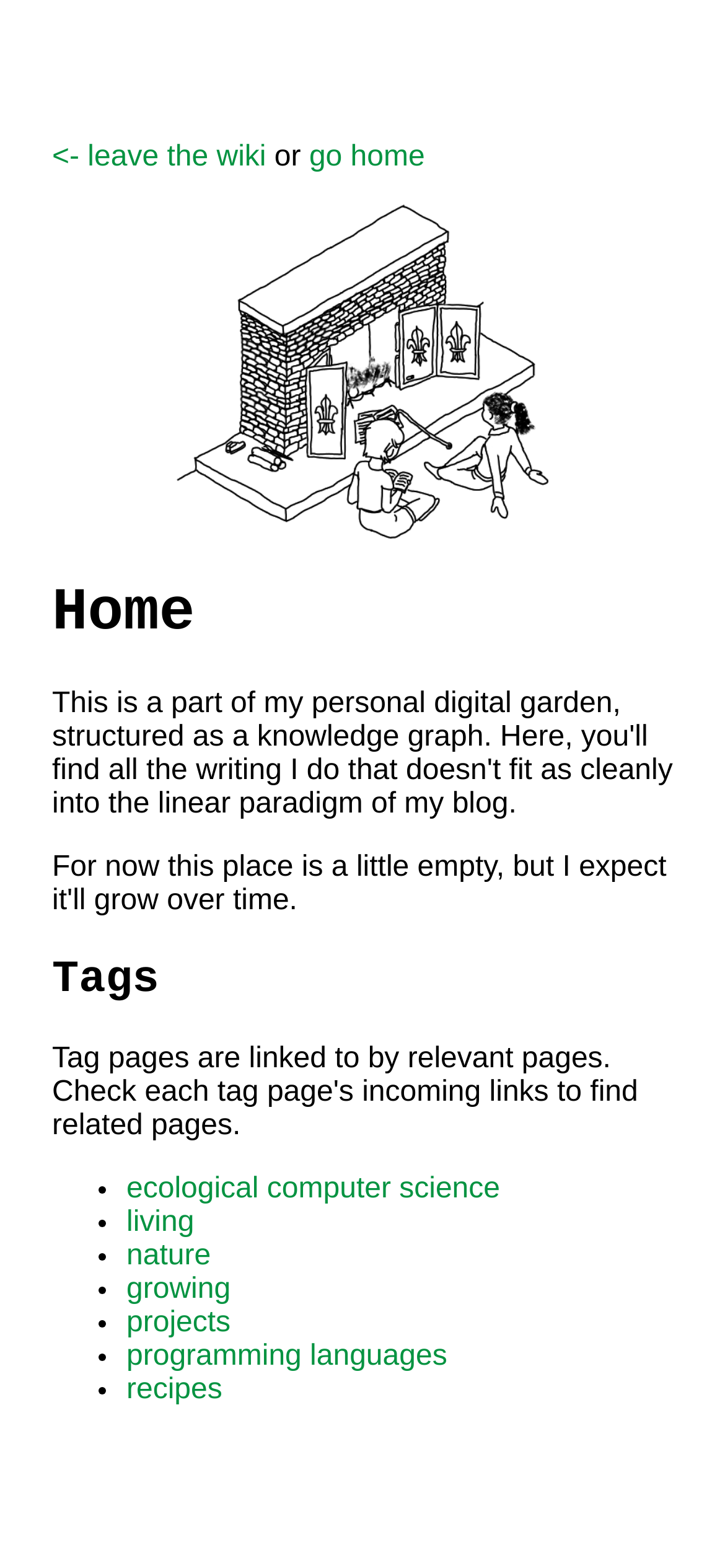Please identify the bounding box coordinates of the region to click in order to complete the task: "Click the Individual Preferences button". The coordinates must be four float numbers between 0 and 1, specified as [left, top, right, bottom].

None